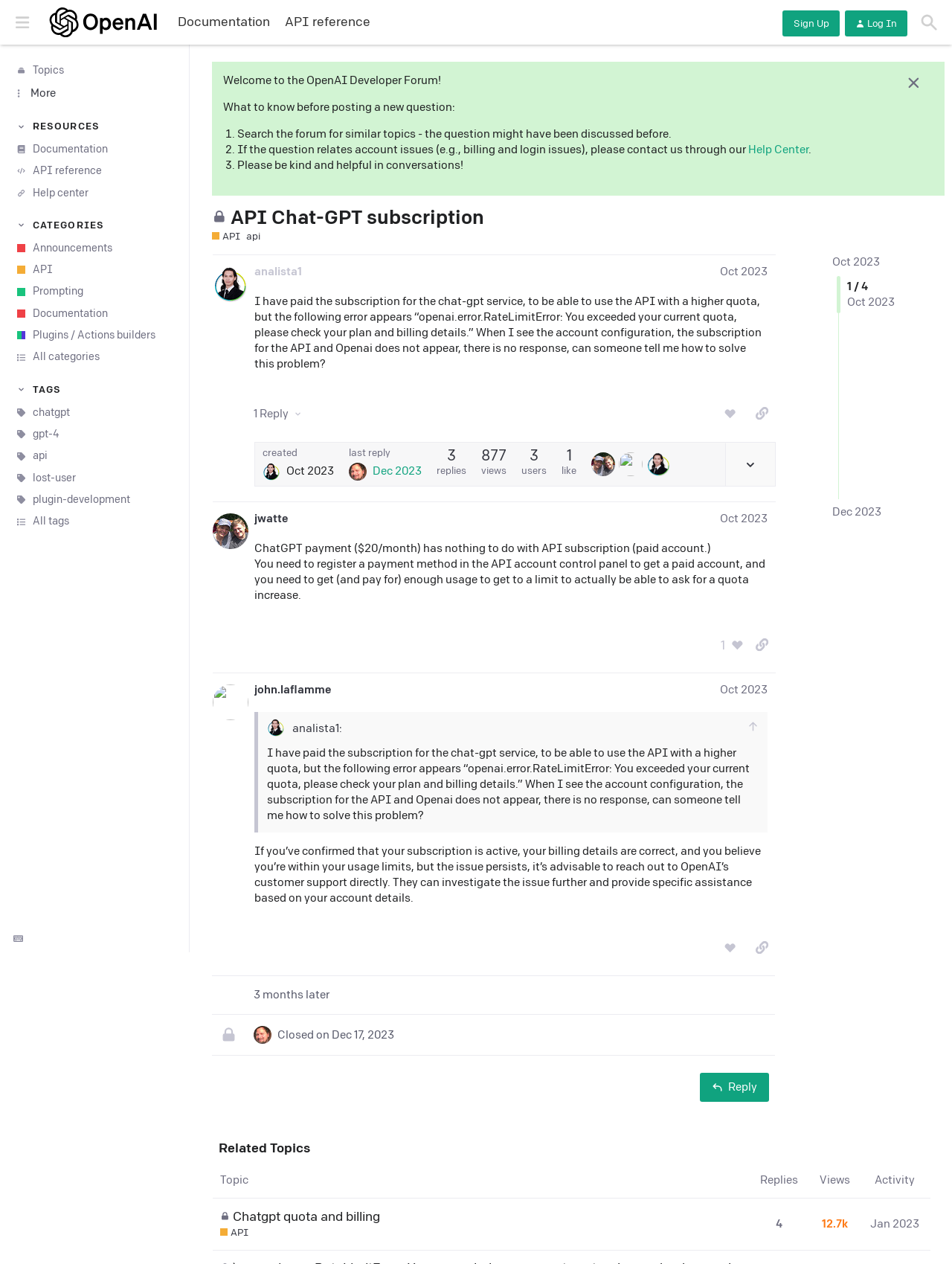What is the name of the forum?
Can you provide a detailed and comprehensive answer to the question?

The name of the forum can be found in the top-left corner of the webpage, where it says 'OpenAI Developer Forum'.